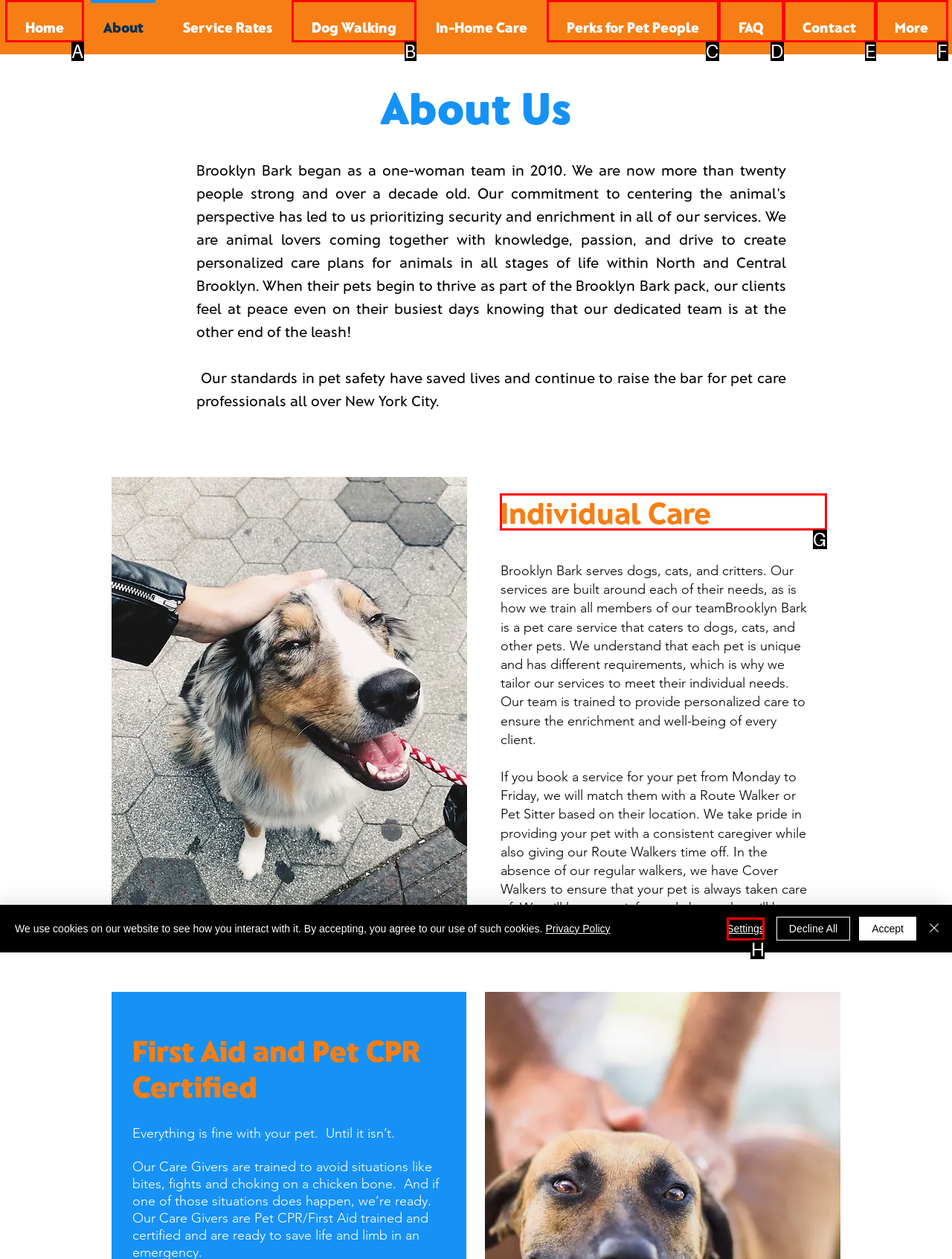Identify which HTML element to click to fulfill the following task: Learn more about pet care services. Provide your response using the letter of the correct choice.

G